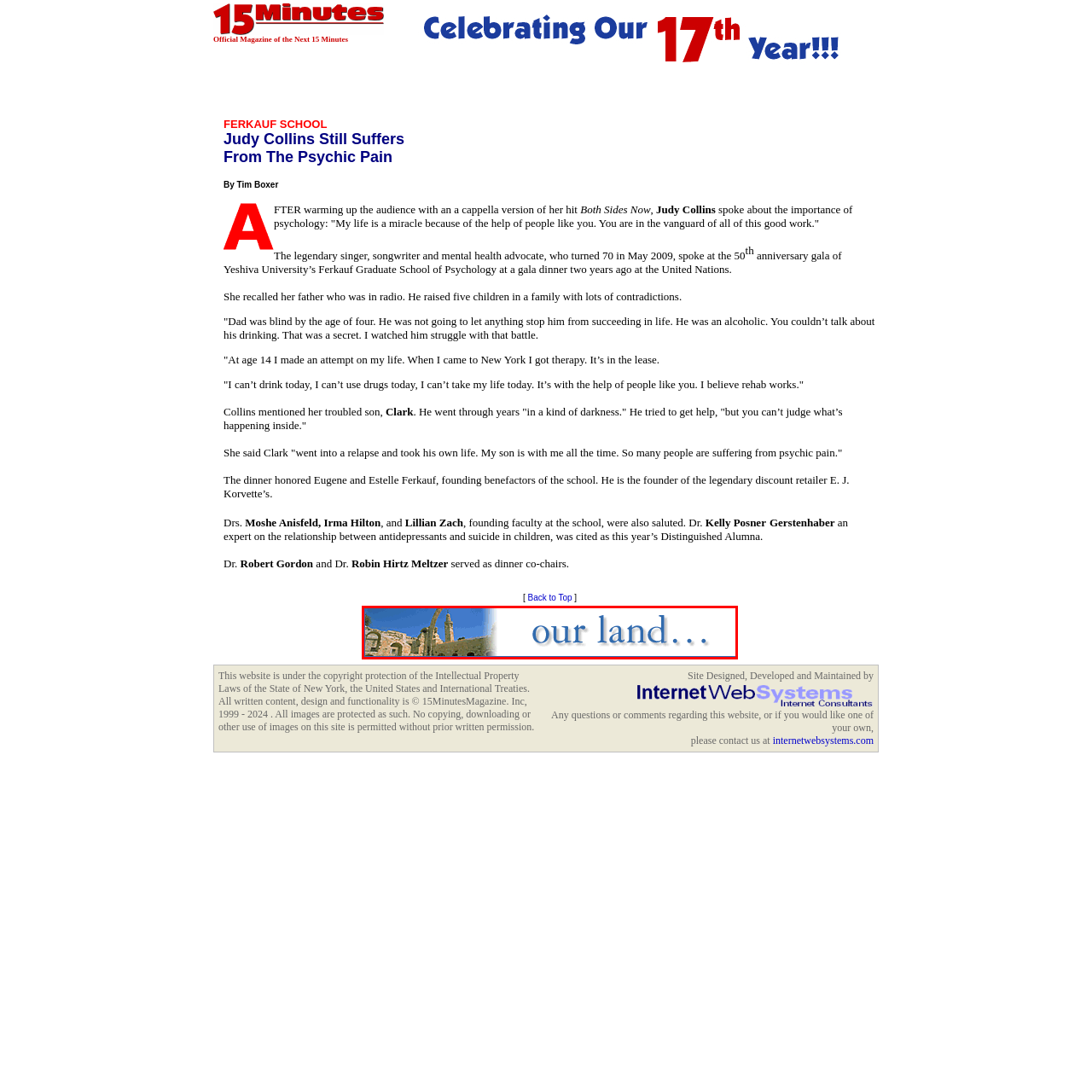Generate a detailed caption for the image that is outlined by the red border.

The image features a picturesque view of ancient ruins set against a bright blue sky, symbolizing a rich historical and cultural heritage. Overlaying this captivating scenery is a text banner that reads "our land..." in elegant, soft blue script. The design combines the beauty of the landscape with a sense of nostalgia and pride in the depicted land's history, inviting viewers to reflect on the significance of heritage and connection to place. The overall tone conveys reverence for the past while subtly hinting at ongoing narratives tied to these sites.